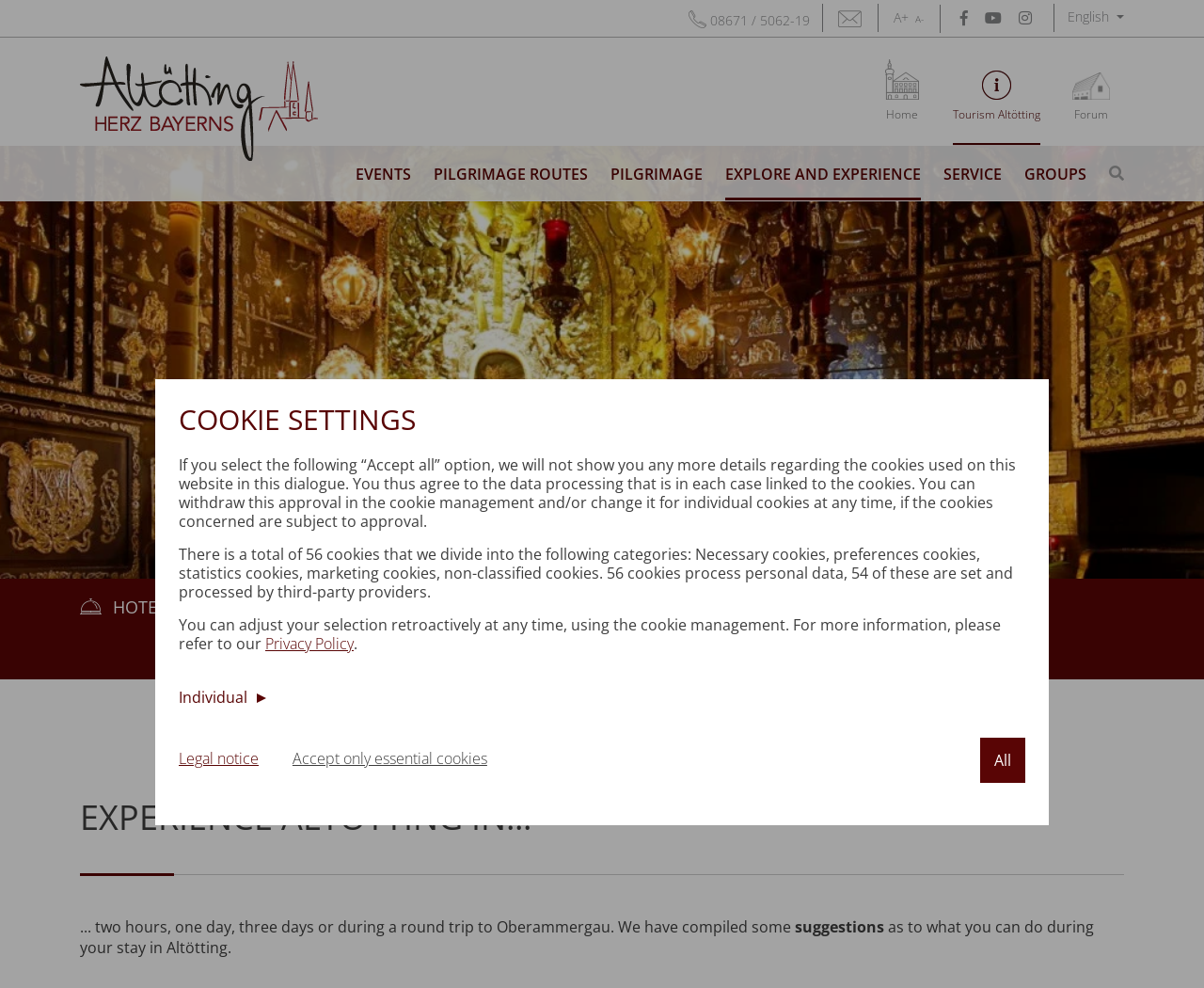Locate the bounding box of the UI element described in the following text: "Report Fraud".

None